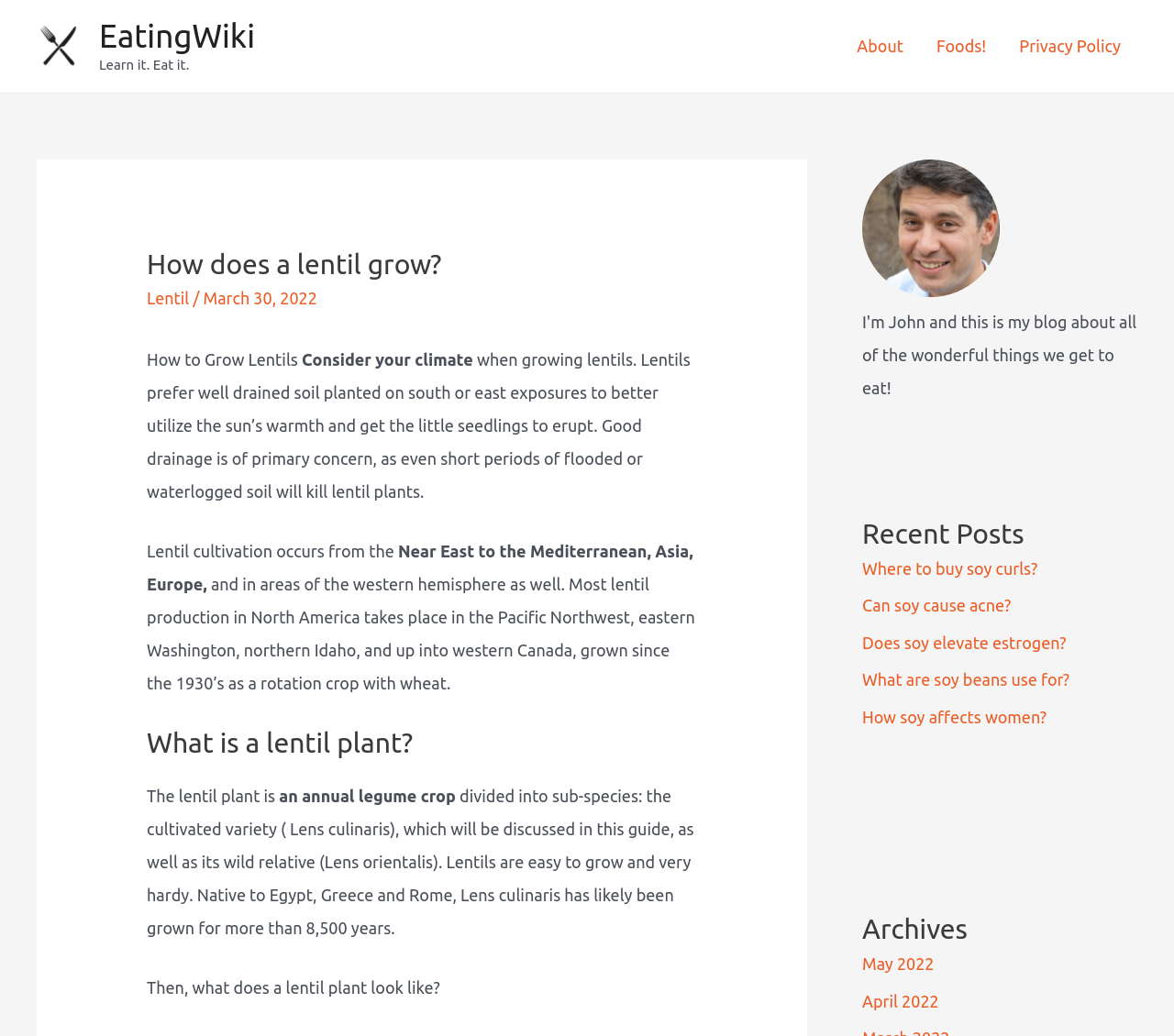Identify the bounding box coordinates for the region of the element that should be clicked to carry out the instruction: "Check pricing plans". The bounding box coordinates should be four float numbers between 0 and 1, i.e., [left, top, right, bottom].

None